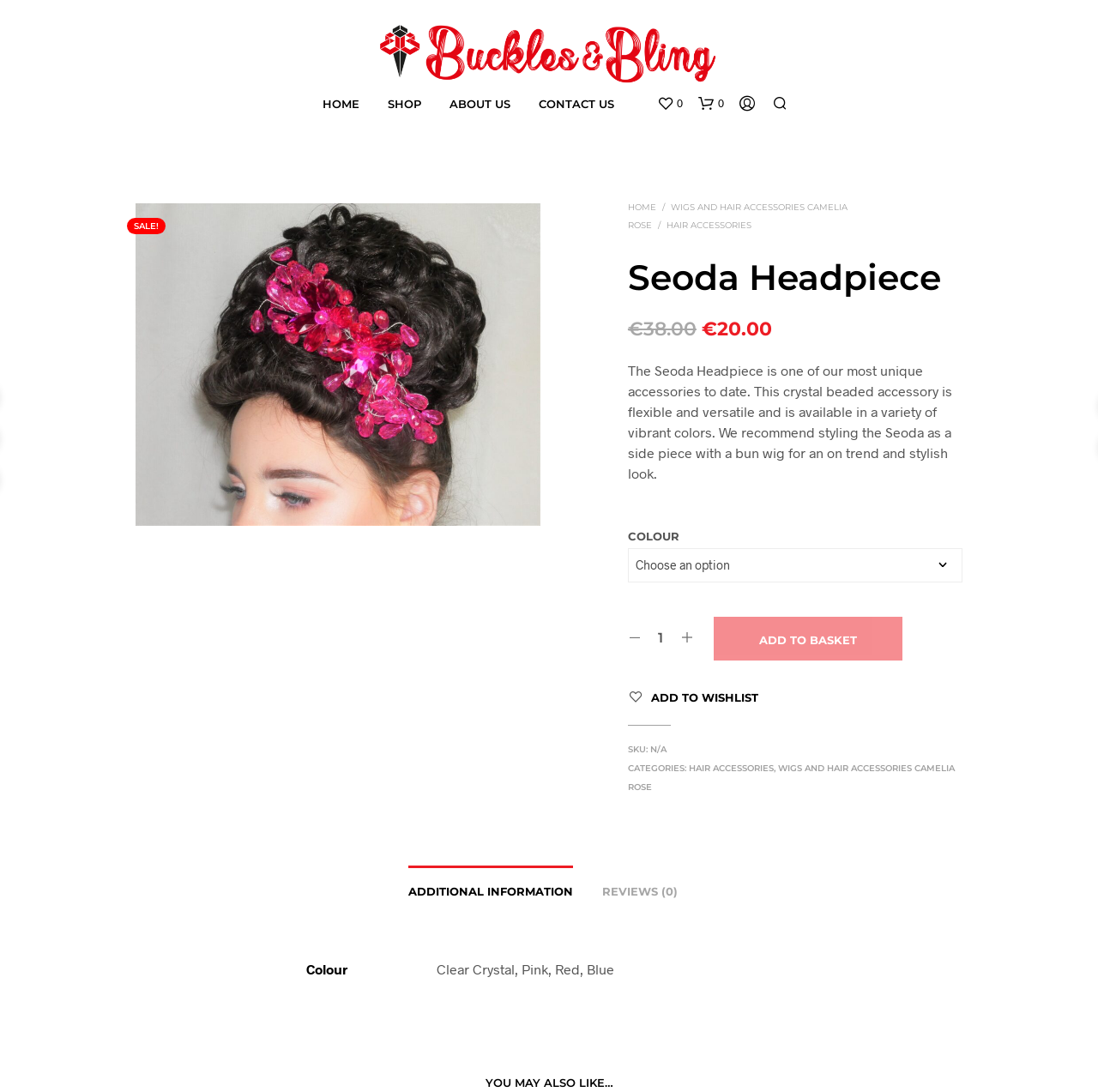Provide a one-word or brief phrase answer to the question:
What is the current quantity of the product in the basket?

0